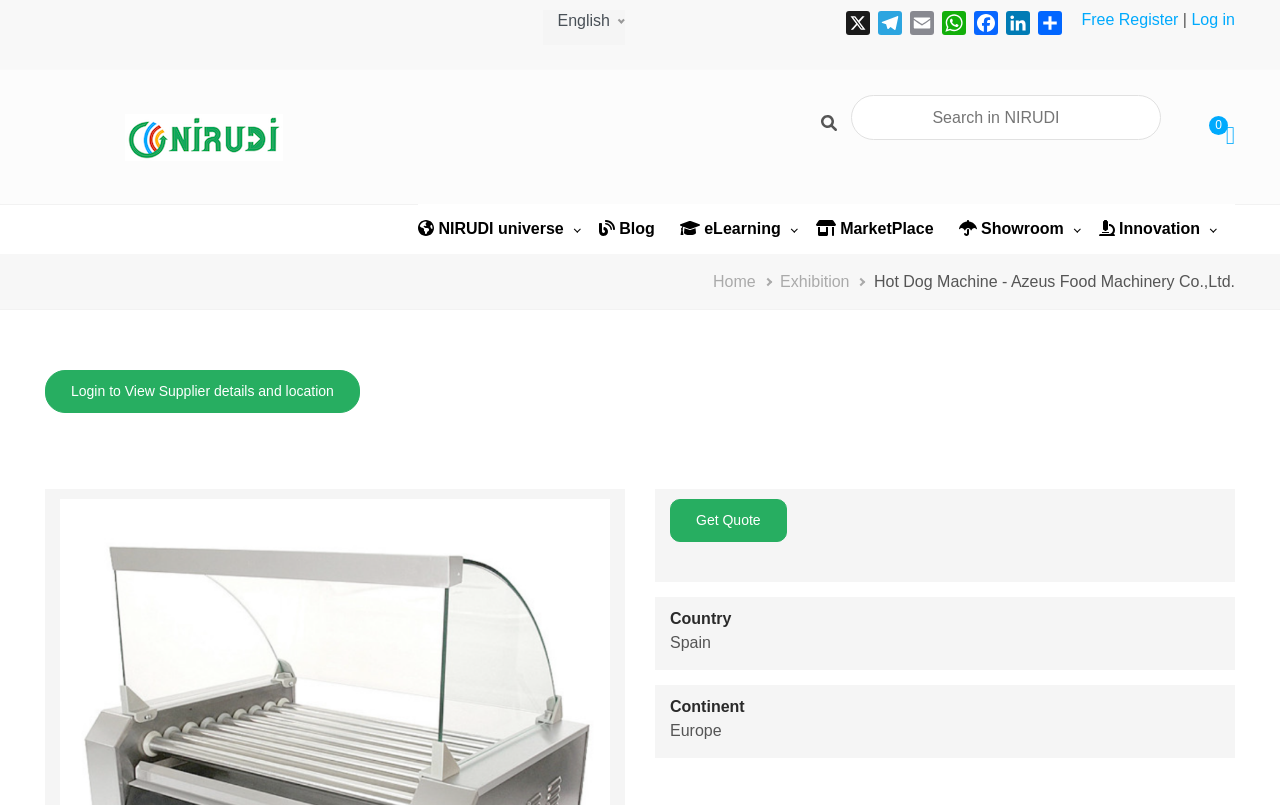Identify the bounding box of the UI element described as follows: "NIRUDI universe". Provide the coordinates as four float numbers in the range of 0 to 1 [left, top, right, bottom].

[0.327, 0.254, 0.468, 0.316]